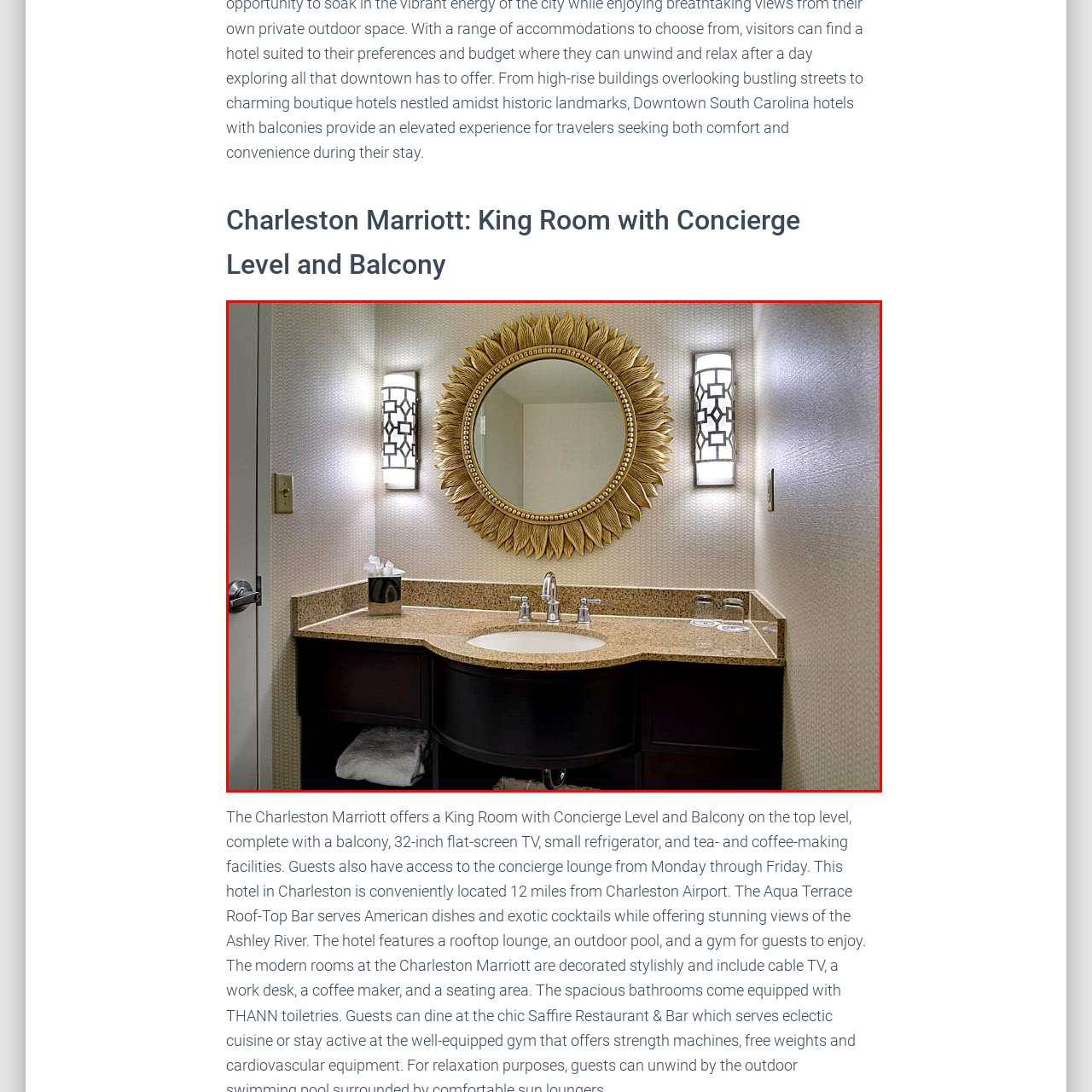Give a detailed account of the scene depicted within the red boundary.

This image showcases a stylish bathroom sink area within the Charleston Marriott's King Room, featuring a beautifully crafted round mirror surrounded by a sunburst-style frame, adding a touch of elegance to the space. The sink is set into a gracefully curved granite countertop, highlighting its smooth, polished finish. Flanking the mirror are two modern wall sconces that provide soft illumination, enhancing the sophisticated ambiance of the room. 

On the countertop, a neatly arranged set of amenities is present, including a small black container holding neatly folded washcloths, along with two glasses. This design not only emphasizes functionality but also offers a luxurious feel, making the room inviting and relaxing. The overall decor is complemented by subtle textured wallpaper, creating a serene atmosphere ideal for unwinding after a long day.